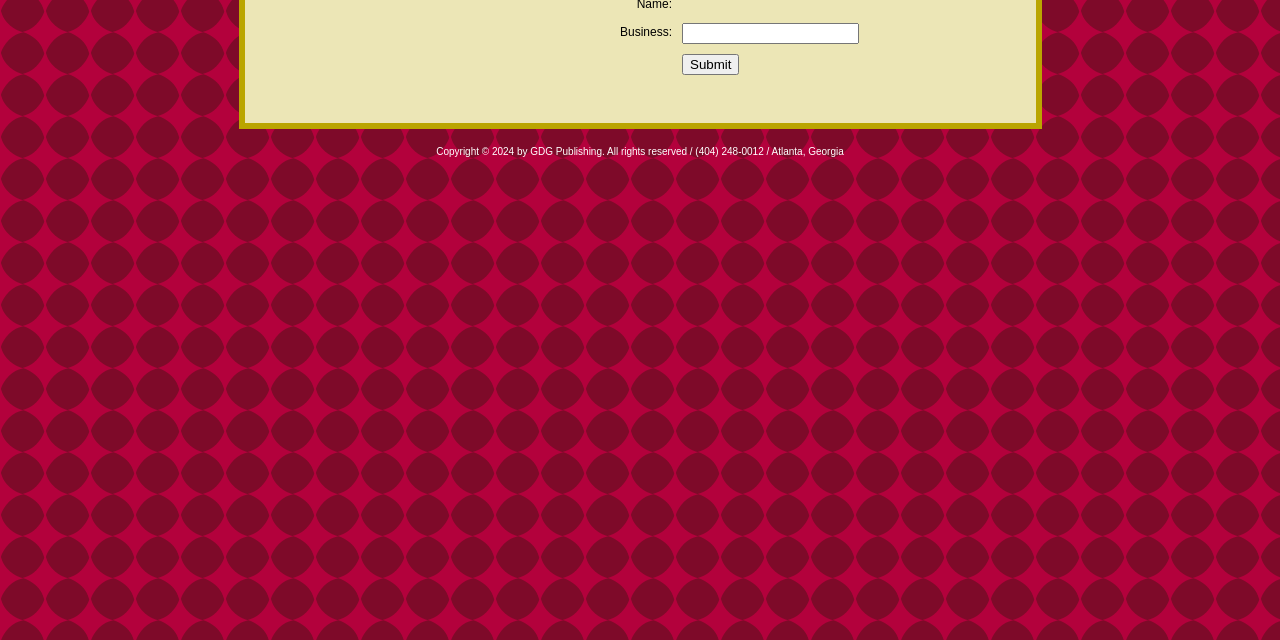Identify the bounding box of the HTML element described as: "name="Submit" value="Submit"".

[0.533, 0.084, 0.578, 0.117]